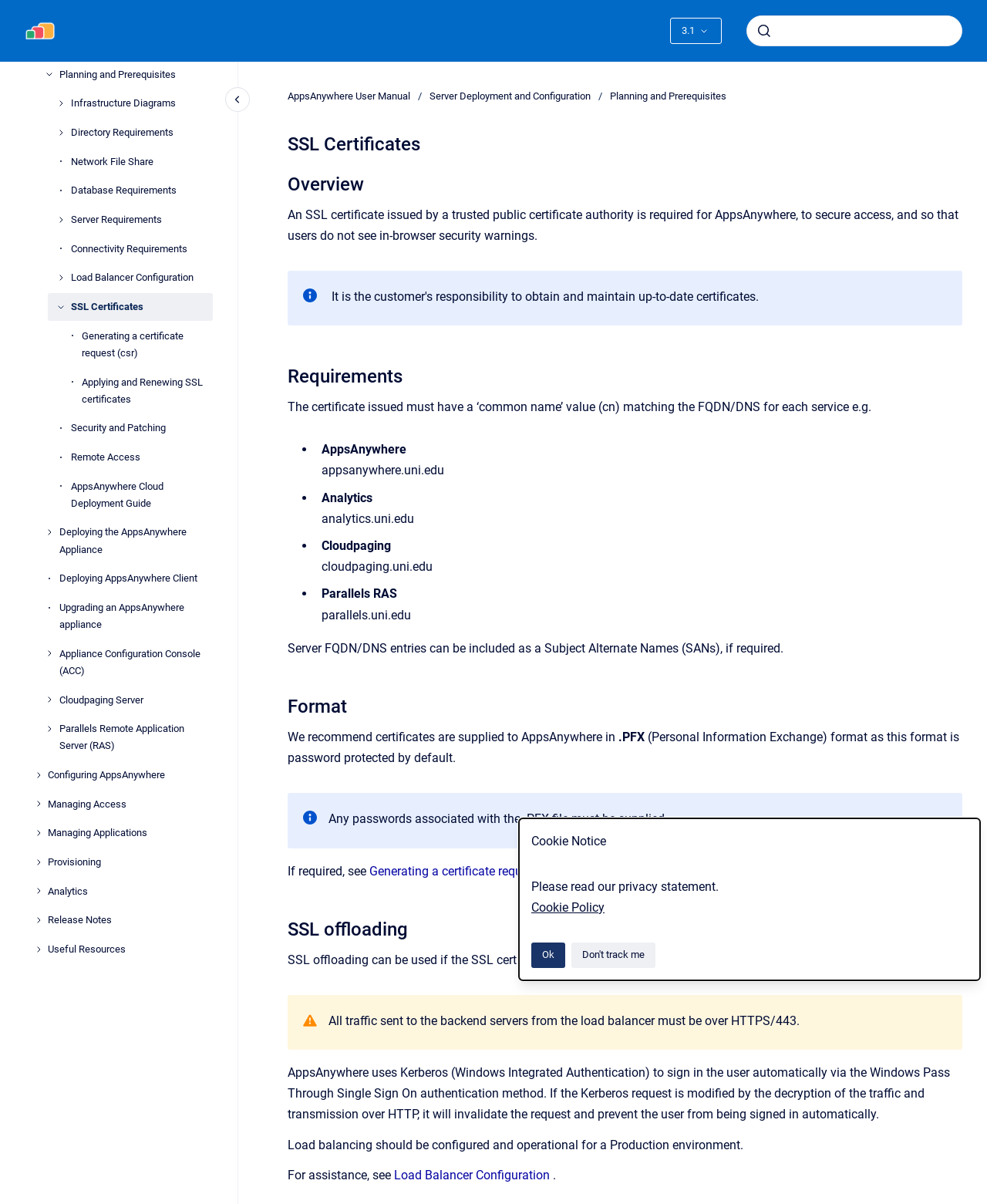Locate the coordinates of the bounding box for the clickable region that fulfills this instruction: "view SSL Certificates".

[0.071, 0.244, 0.216, 0.266]